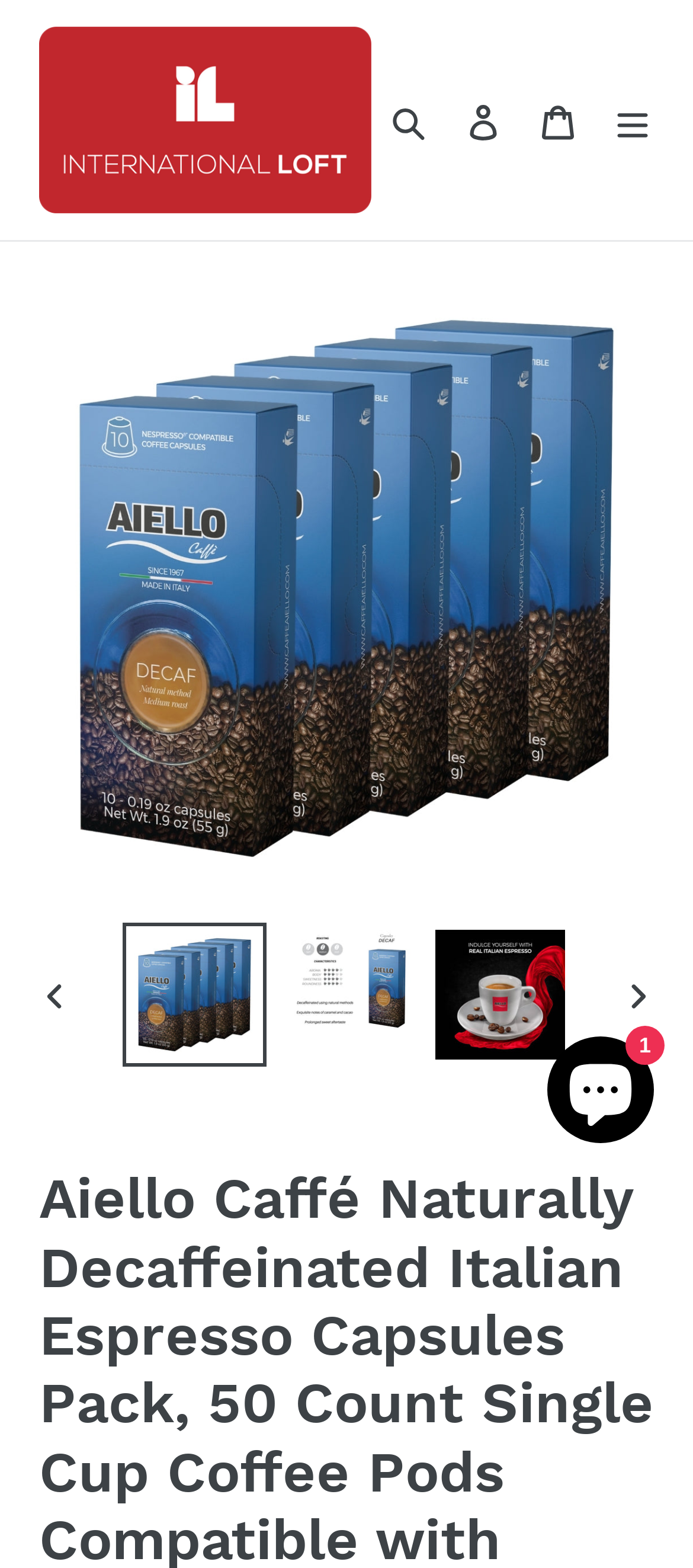Answer the question with a single word or phrase: 
What is the compatible machine for the coffee capsules?

Nespresso Original Machines